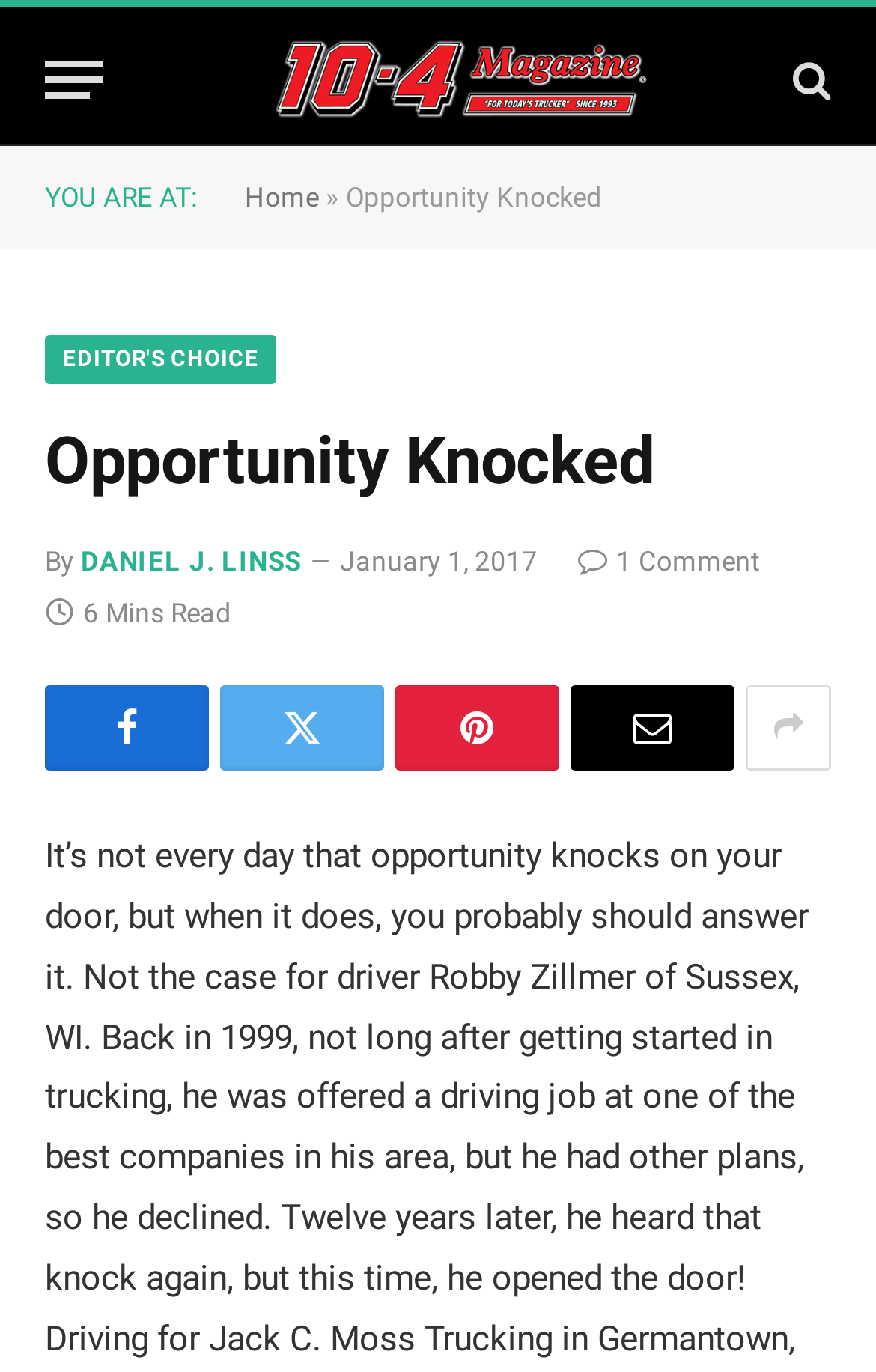Look at the image and answer the question in detail:
Who wrote the article 'Opportunity Knocked'?

I found the author's name by looking at the article heading 'Opportunity Knocked' and then finding the link with the text 'DANIEL J. LINSS' below it, which indicates the author's name.